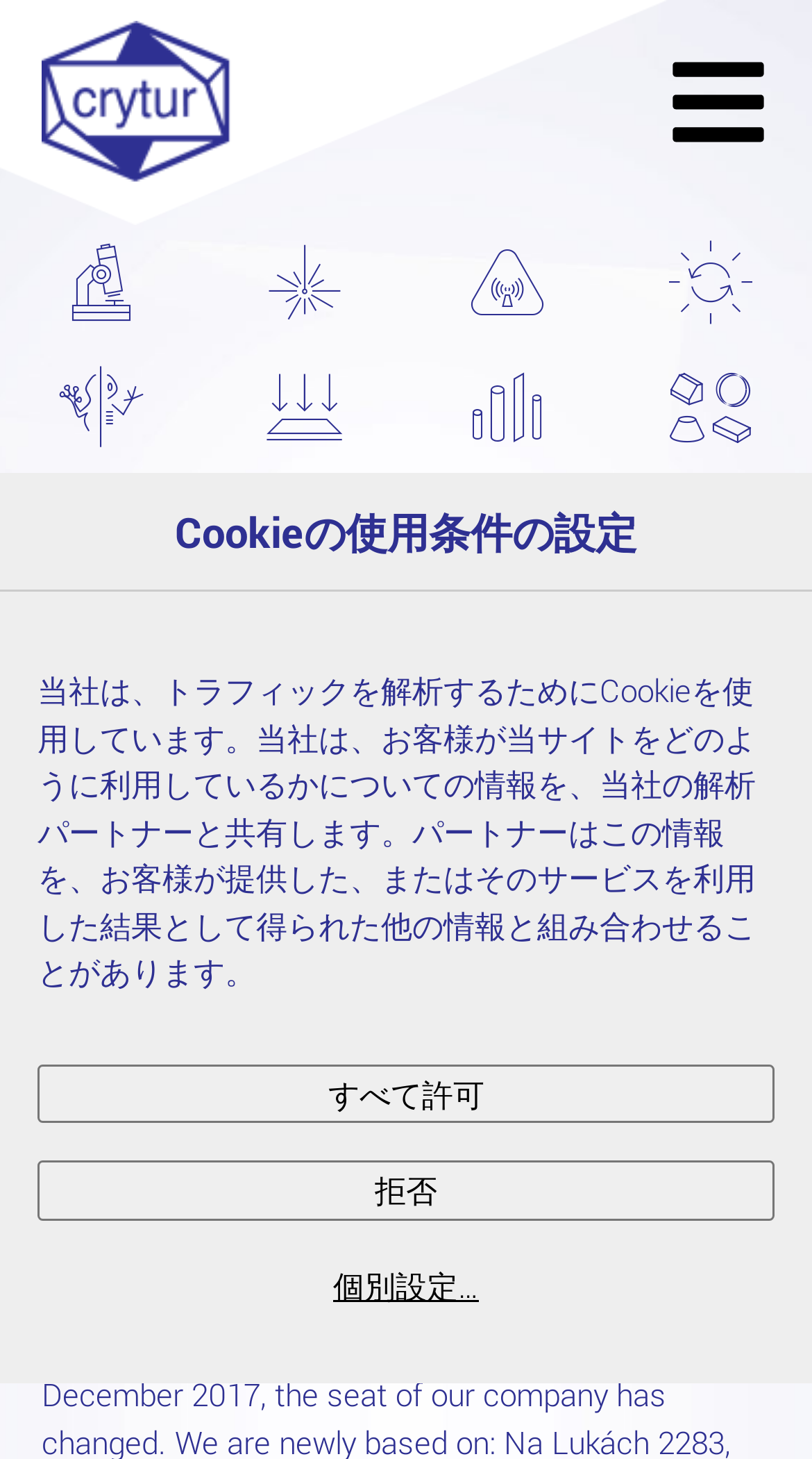Locate the bounding box coordinates of the element that should be clicked to execute the following instruction: "Click the button on the top right corner".

[0.821, 0.034, 0.949, 0.106]